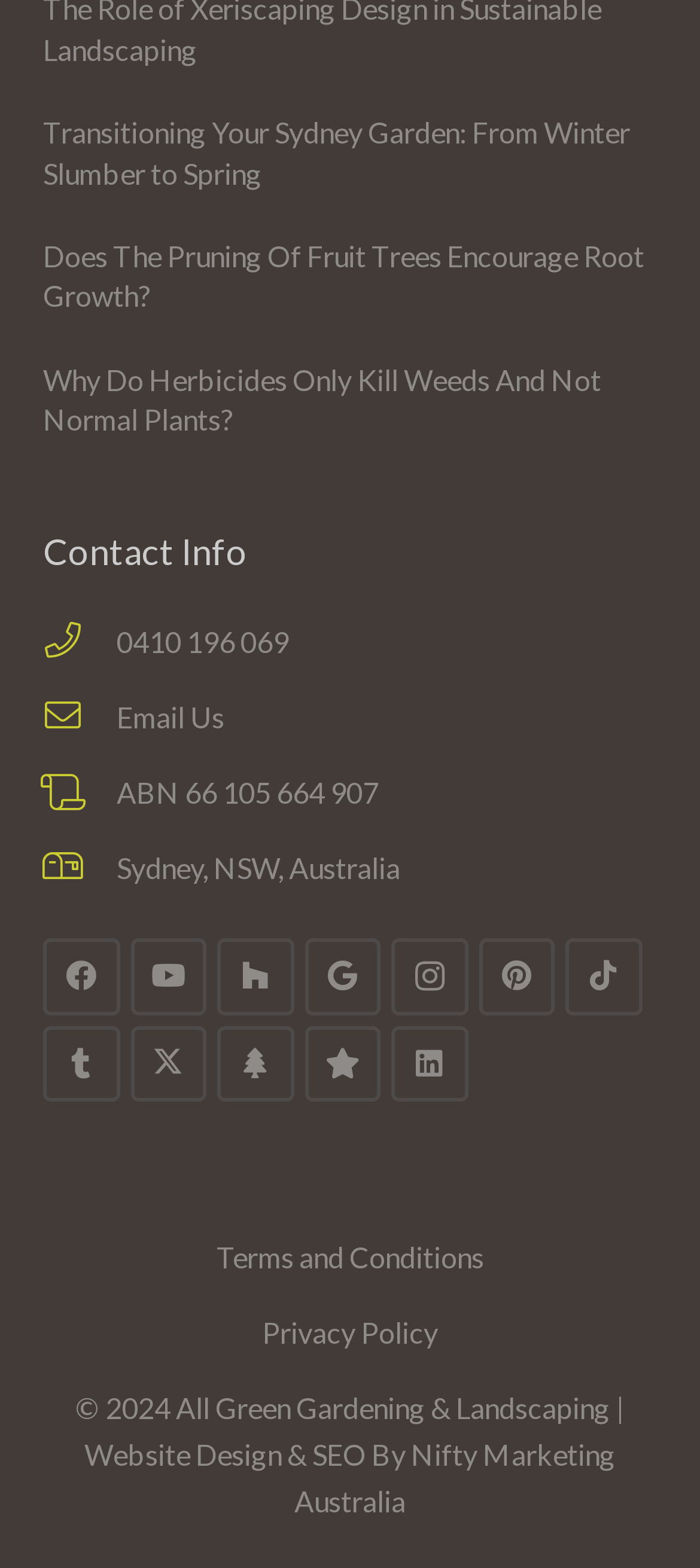Predict the bounding box of the UI element based on the description: "aria-label="Google" title="Google"". The coordinates should be four float numbers between 0 and 1, formatted as [left, top, right, bottom].

[0.435, 0.599, 0.544, 0.647]